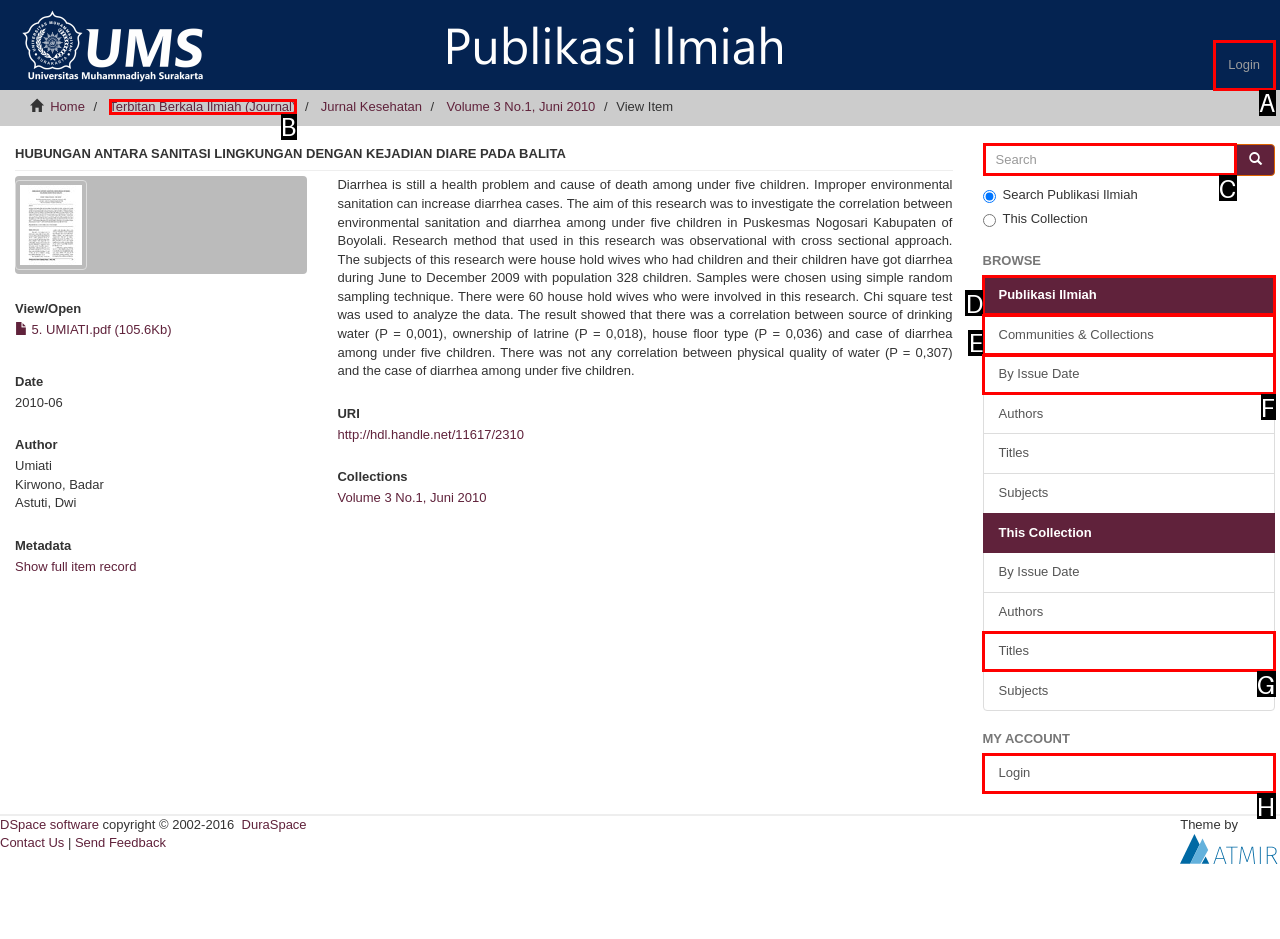Determine the correct UI element to click for this instruction: Search for publications. Respond with the letter of the chosen element.

C